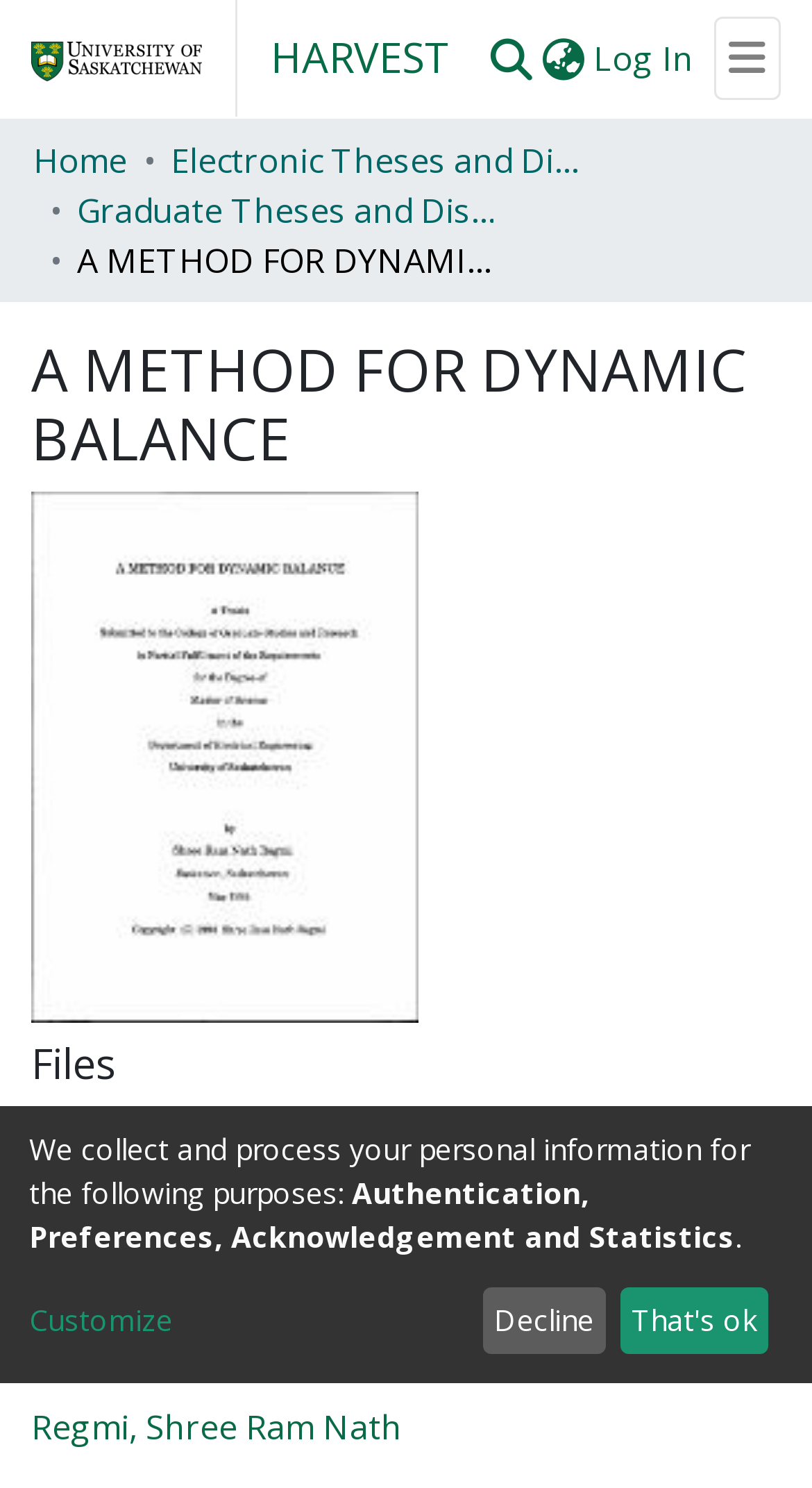Bounding box coordinates are specified in the format (top-left x, top-left y, bottom-right x, bottom-right y). All values are floating point numbers bounded between 0 and 1. Please provide the bounding box coordinate of the region this sentence describes: Regmi, Shree Ram Nath

[0.038, 0.943, 0.495, 0.974]